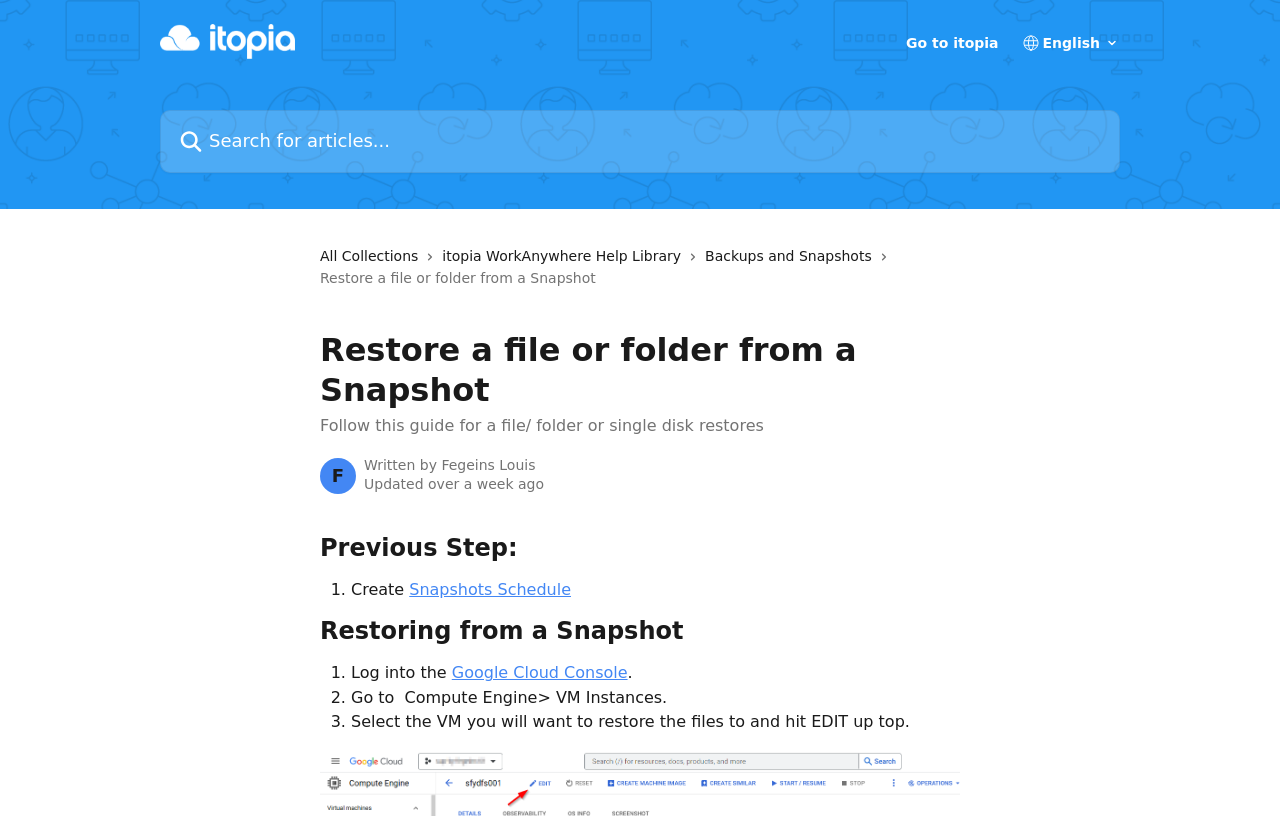Locate the bounding box of the UI element described in the following text: "Backups and Snapshots".

[0.551, 0.3, 0.687, 0.327]